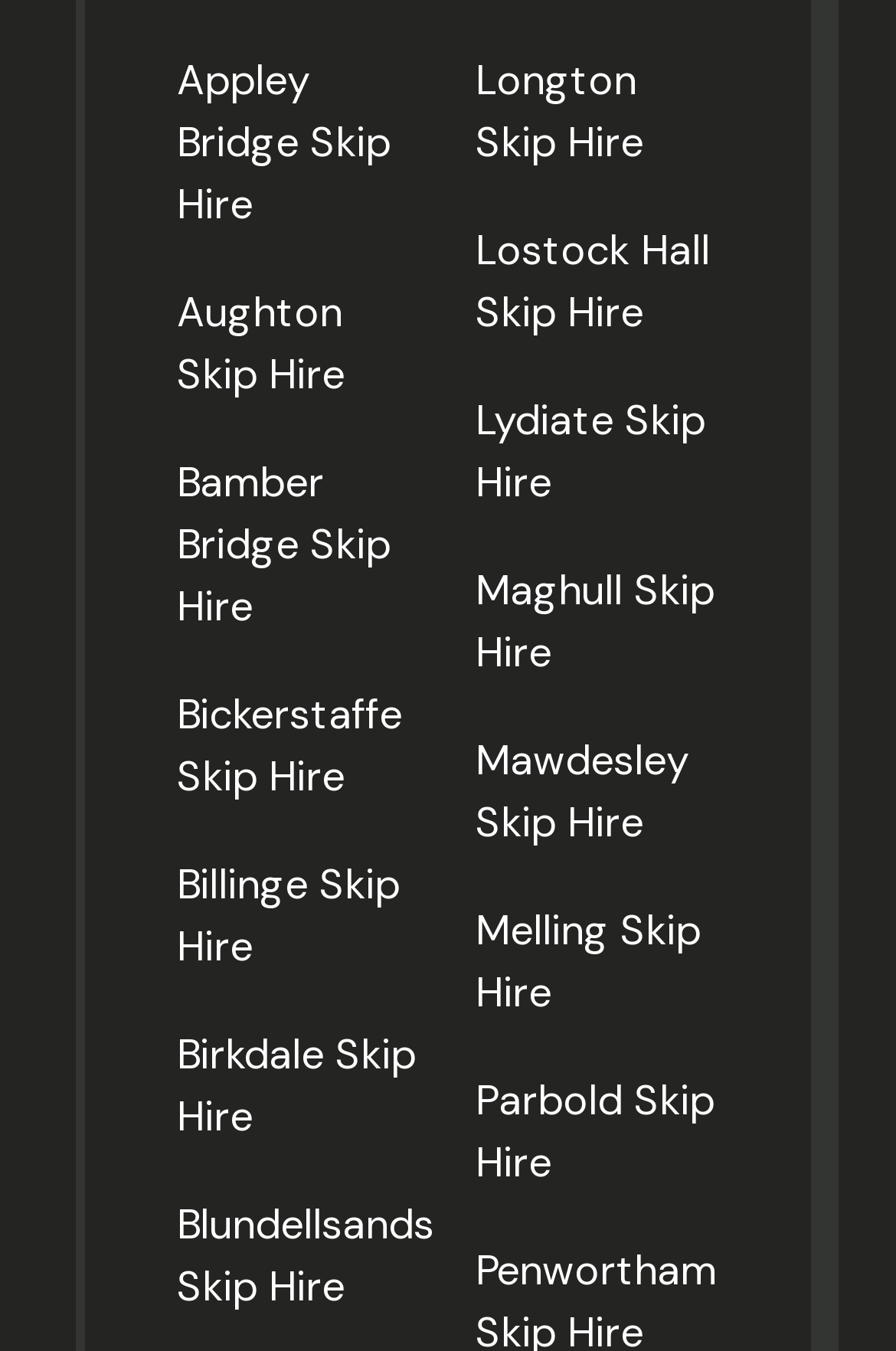Determine the bounding box coordinates of the target area to click to execute the following instruction: "check out Longton Skip Hire."

[0.531, 0.081, 0.803, 0.207]